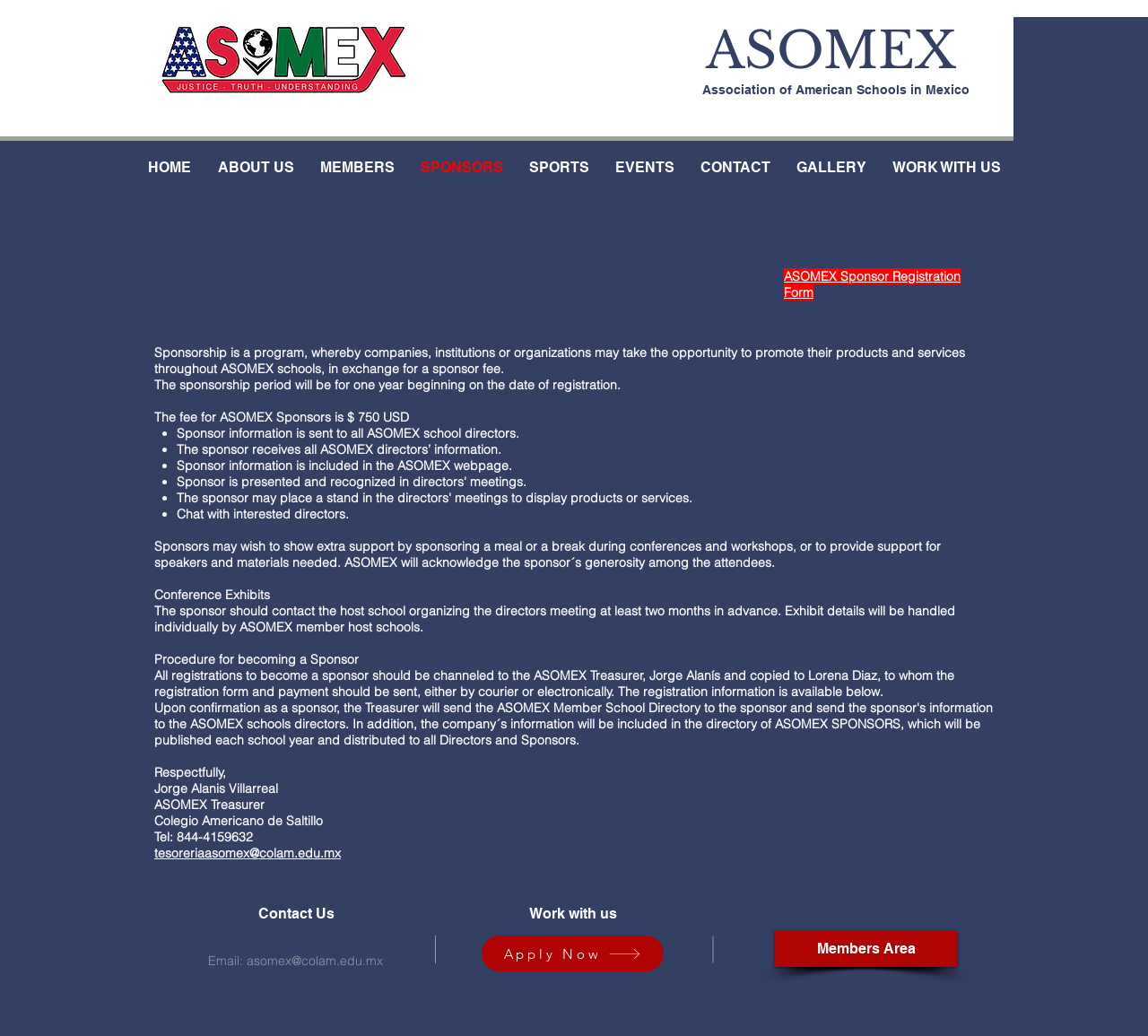Pinpoint the bounding box coordinates of the clickable element needed to complete the instruction: "Apply Now". The coordinates should be provided as four float numbers between 0 and 1: [left, top, right, bottom].

[0.42, 0.903, 0.578, 0.938]